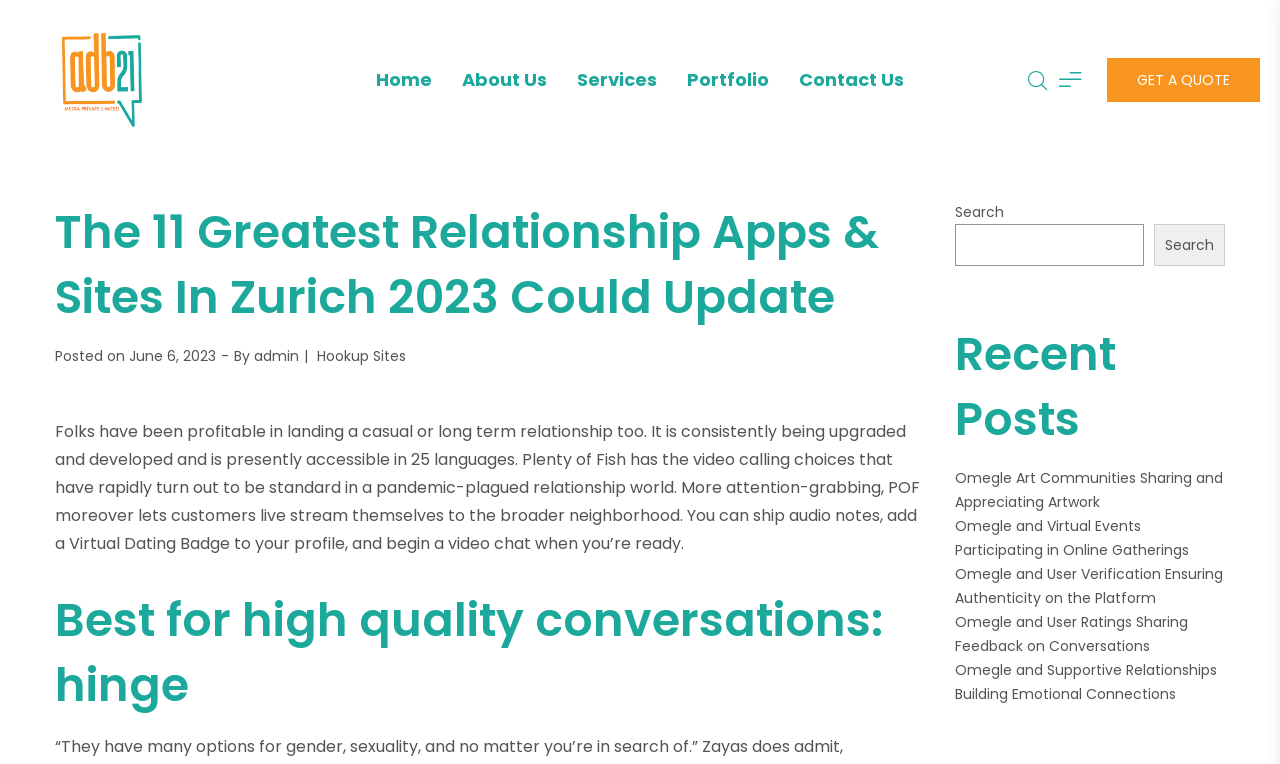How many languages is the platform accessible in?
Based on the image, provide a one-word or brief-phrase response.

25